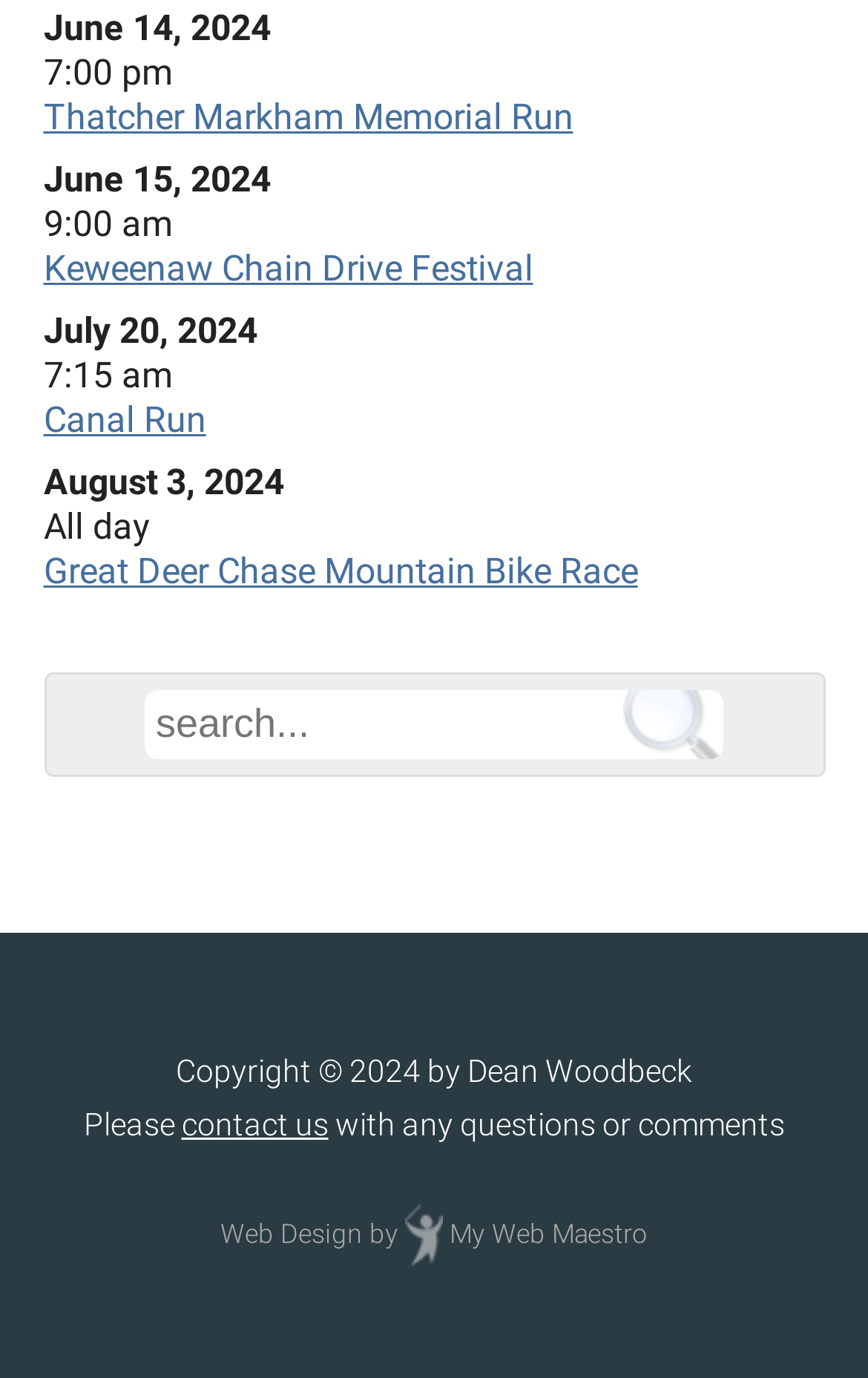Determine the bounding box coordinates of the clickable element to achieve the following action: 'contact us'. Provide the coordinates as four float values between 0 and 1, formatted as [left, top, right, bottom].

[0.209, 0.803, 0.378, 0.828]